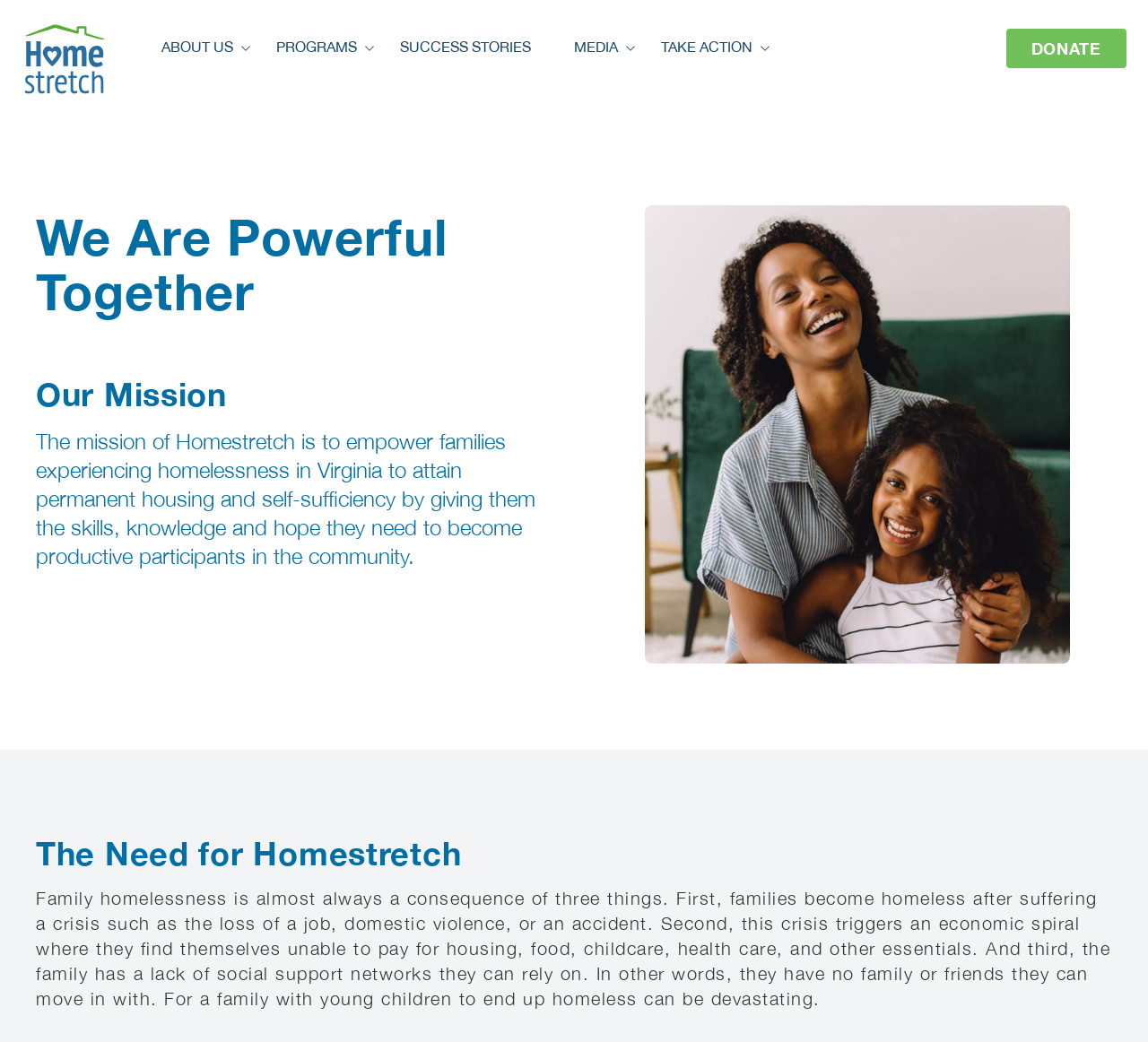Could you please study the image and provide a detailed answer to the question:
What is the purpose of the 'Take Action' section?

I found the answer by looking at the links under the 'Take Action' section which include 'Volunteer', 'Ways To Donate', and 'Double Your Donation'.